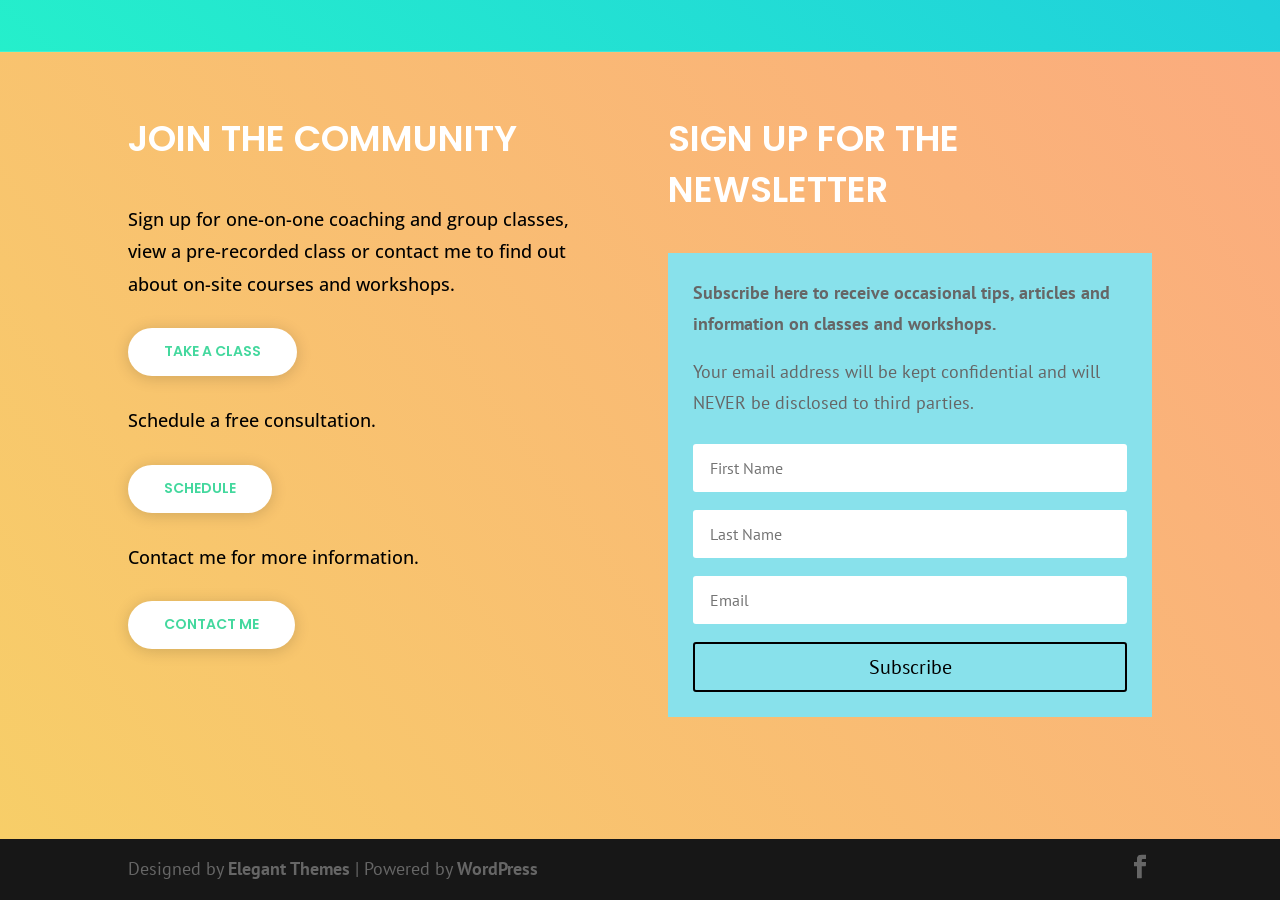Kindly provide the bounding box coordinates of the section you need to click on to fulfill the given instruction: "Subscribe to the newsletter".

[0.542, 0.493, 0.88, 0.546]